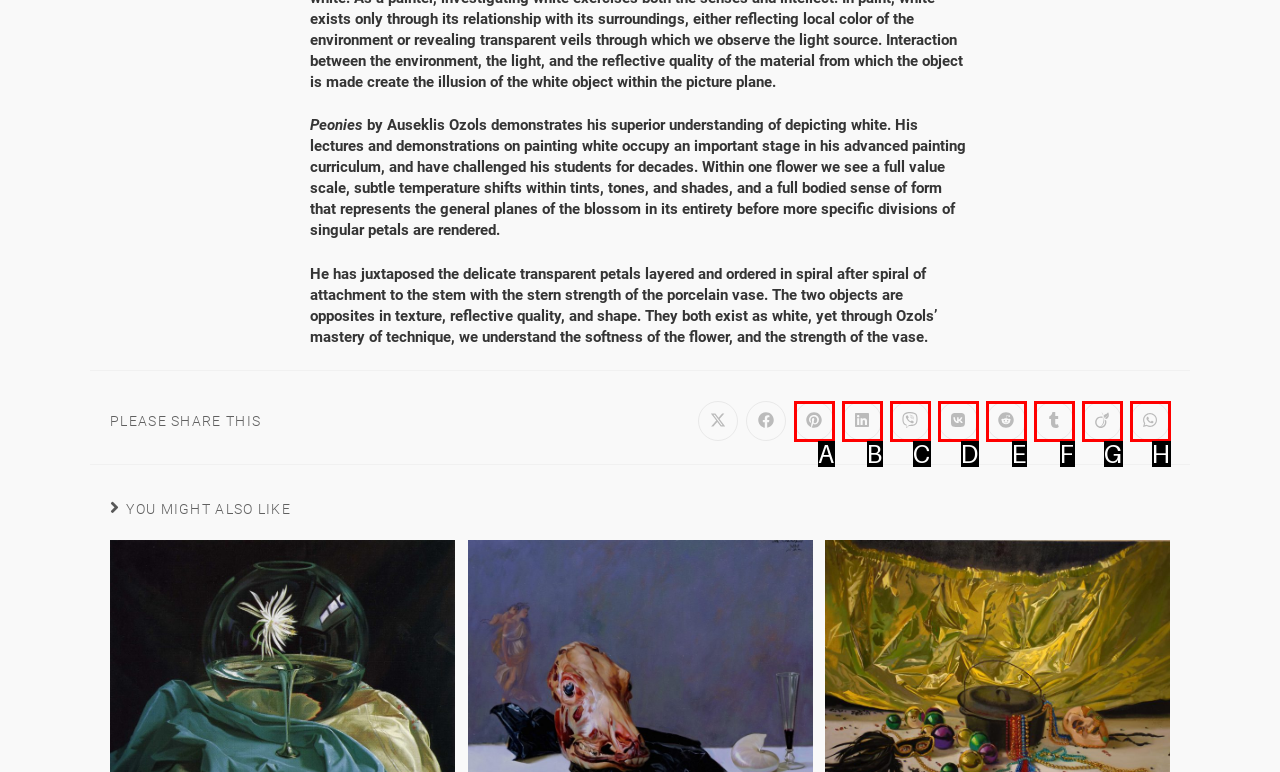Identify the HTML element that best matches the description: FREE TRADE AGREEMENT. Provide your answer by selecting the corresponding letter from the given options.

None